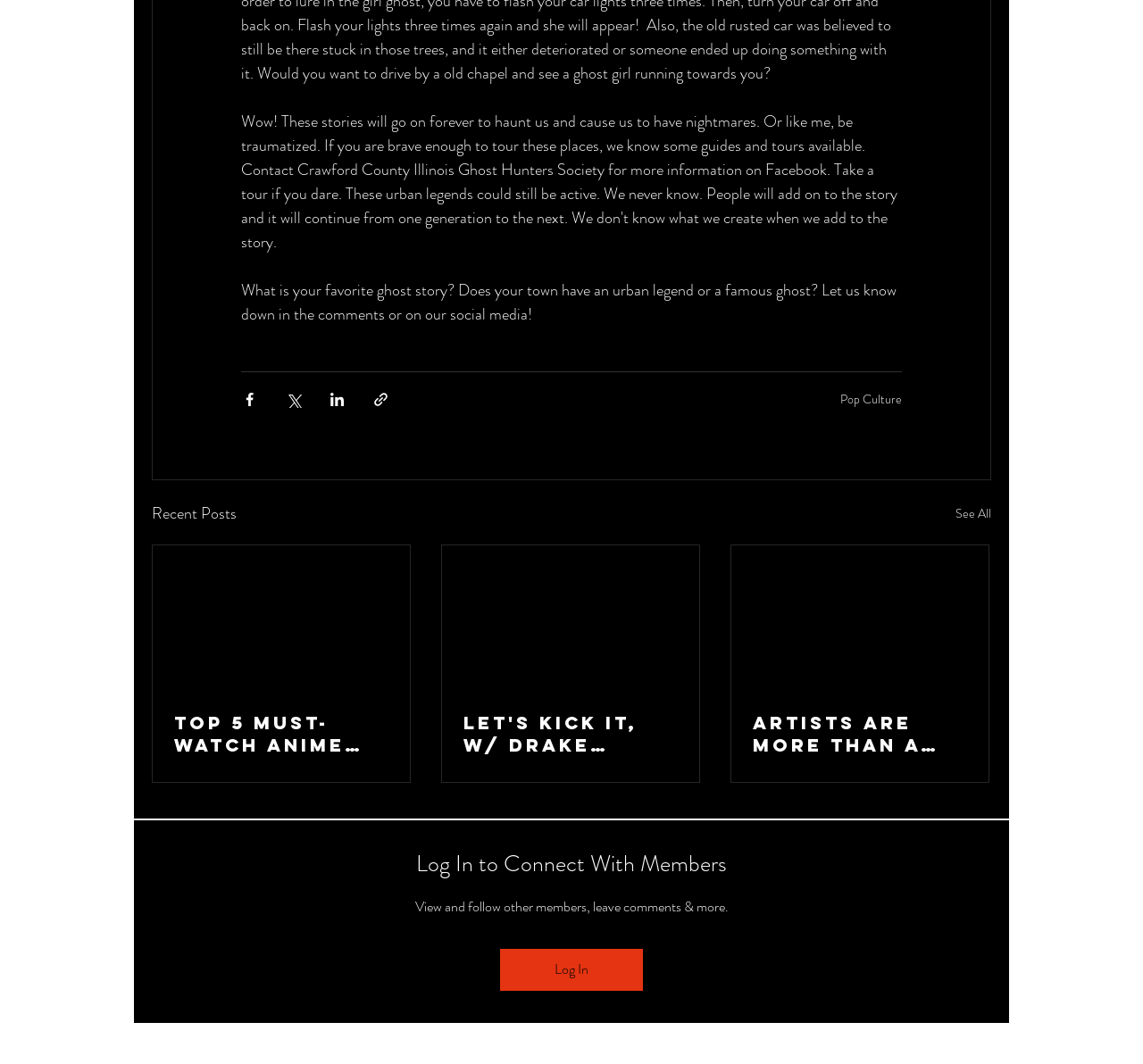Find the bounding box coordinates of the clickable element required to execute the following instruction: "Follow the link to PRIVACY POLICY". Provide the coordinates as four float numbers between 0 and 1, i.e., [left, top, right, bottom].

[0.632, 0.973, 0.709, 0.988]